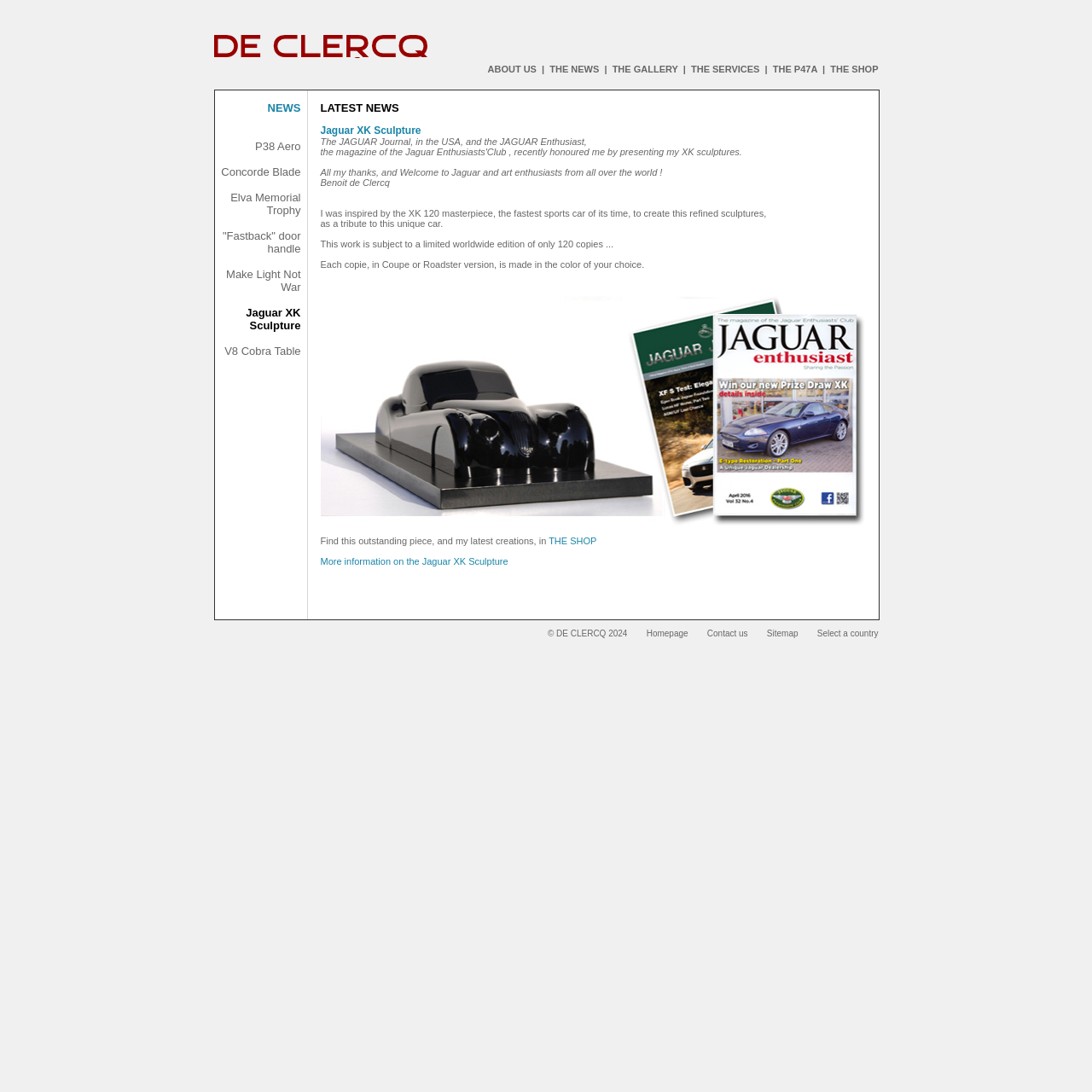Find the coordinates for the bounding box of the element with this description: "Elva Memorial Trophy".

[0.211, 0.175, 0.275, 0.198]